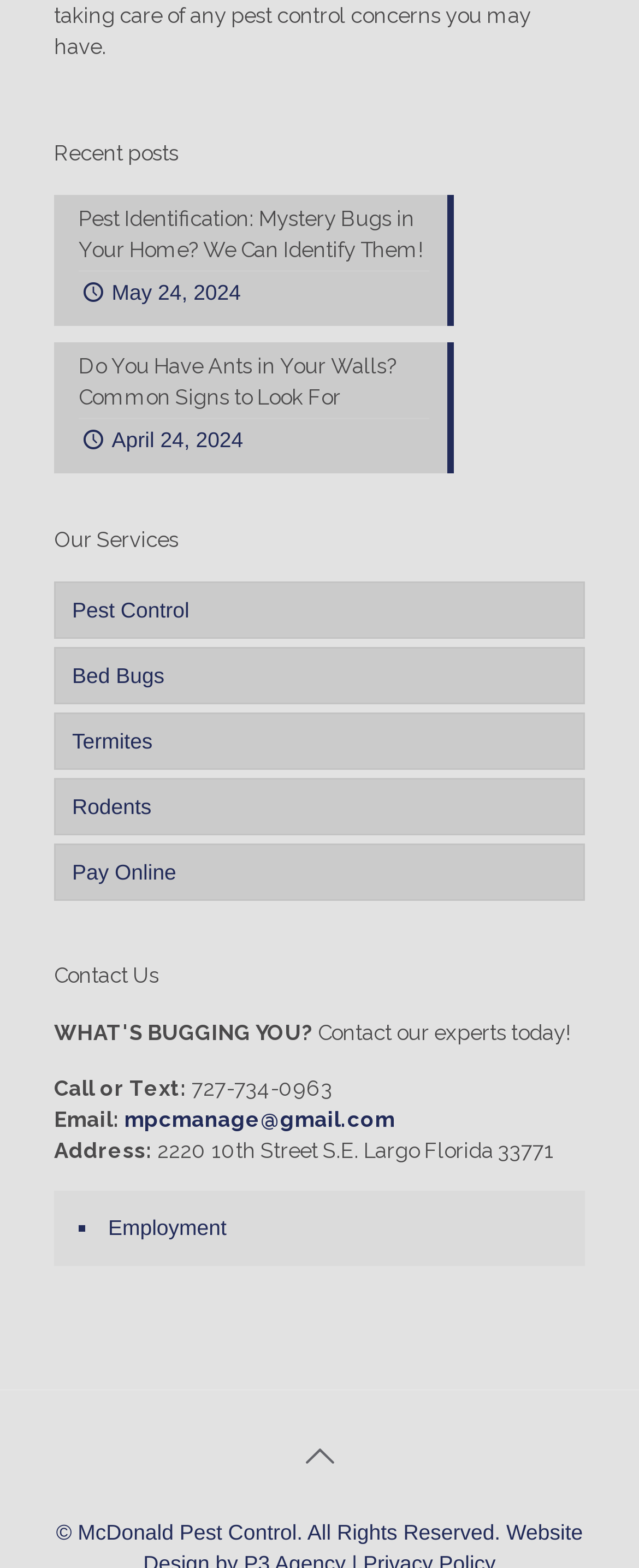Find the coordinates for the bounding box of the element with this description: "Termites".

[0.085, 0.454, 0.915, 0.491]